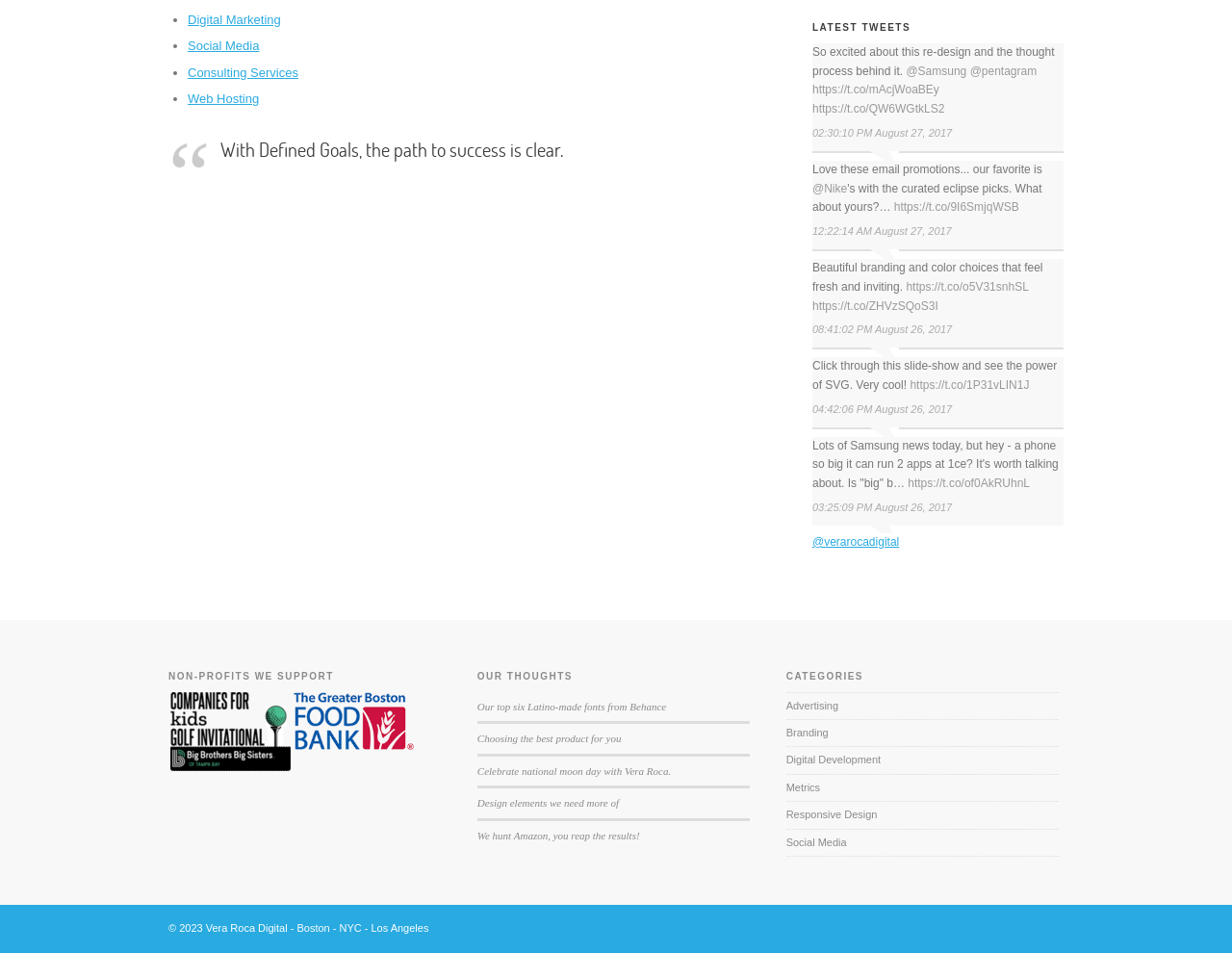Determine the bounding box for the described UI element: "Branding".

[0.638, 0.756, 0.86, 0.784]